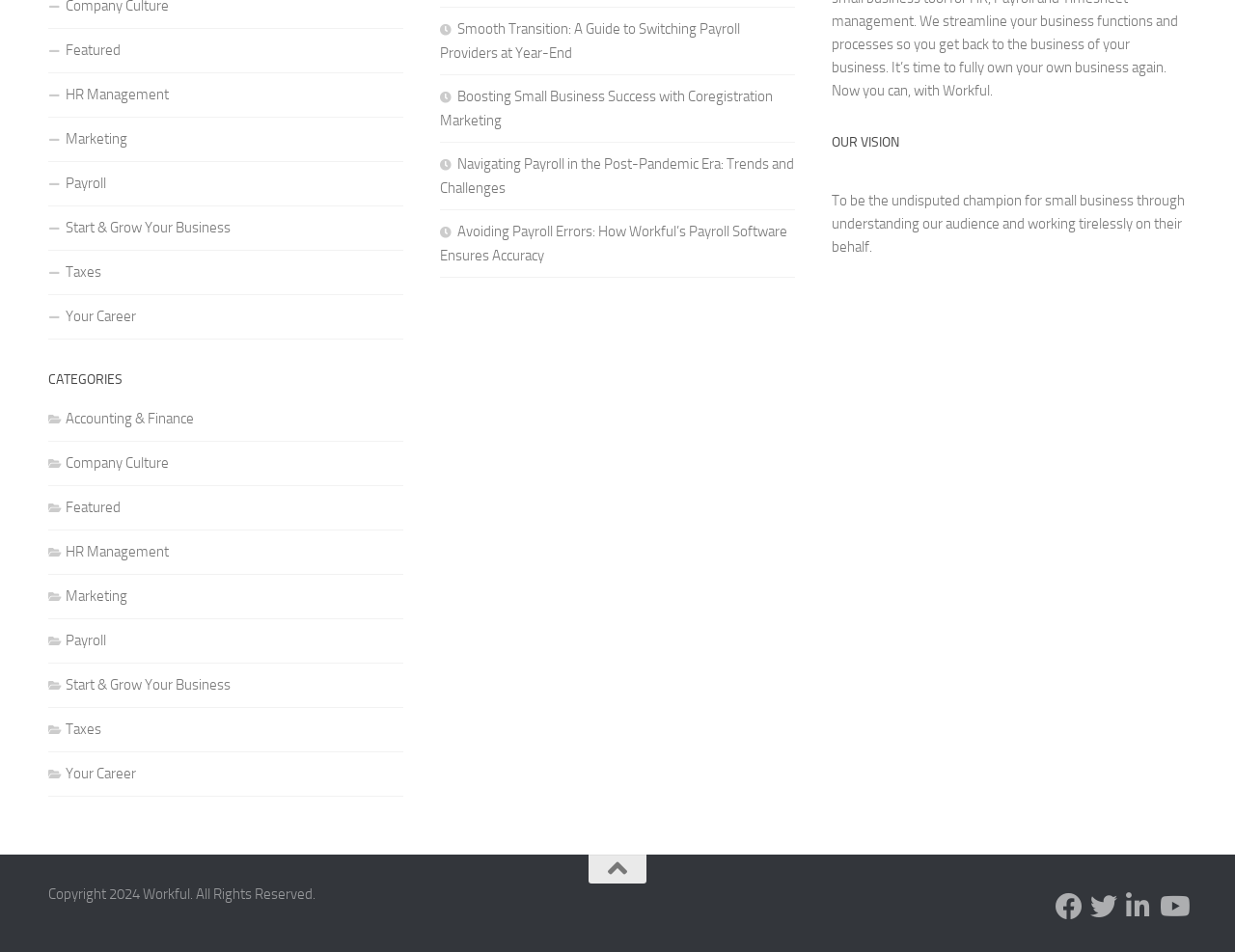Please identify the bounding box coordinates of the clickable area that will allow you to execute the instruction: "Read about Smooth Transition: A Guide to Switching Payroll Providers at Year-End".

[0.356, 0.022, 0.599, 0.065]